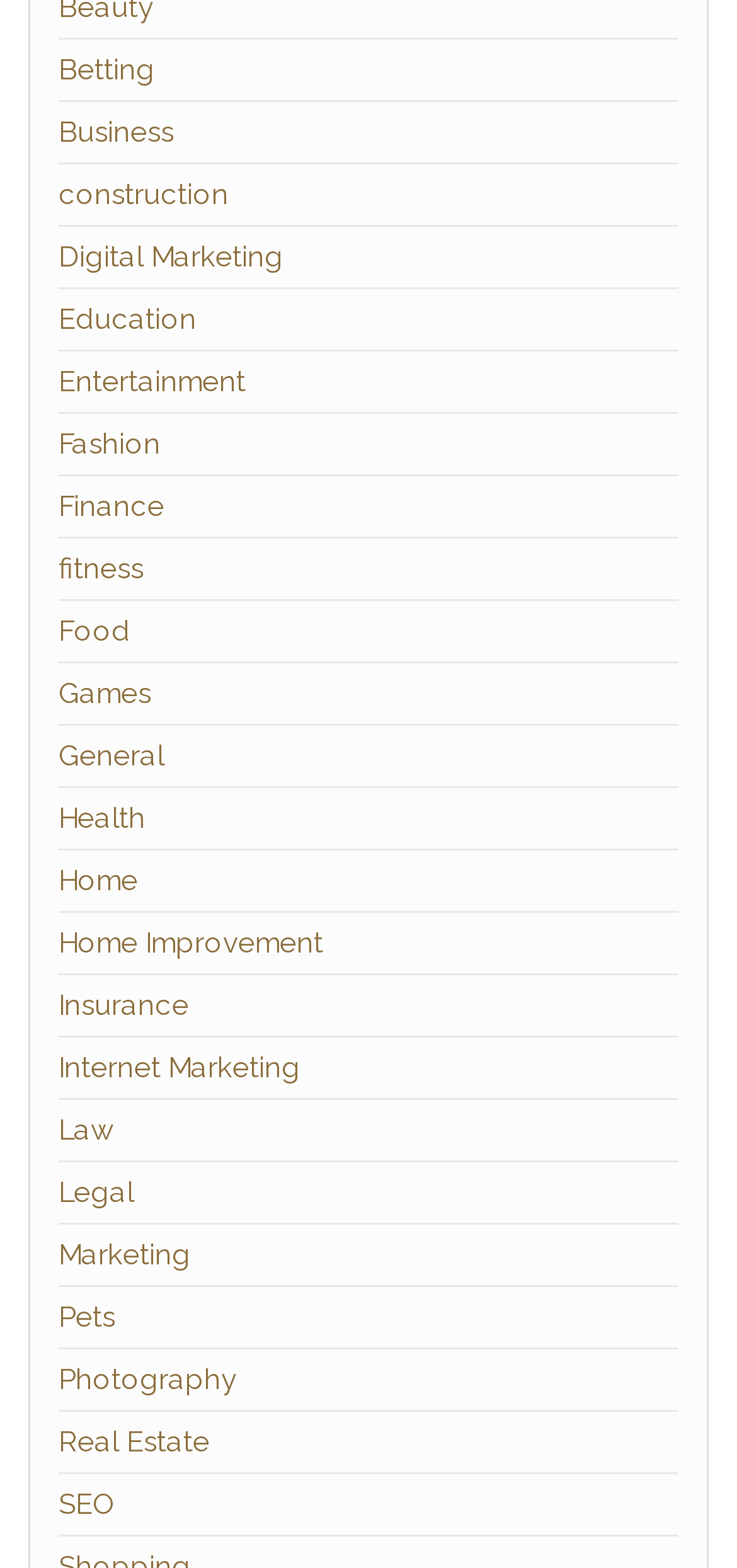How many categories are listed on the webpage? Look at the image and give a one-word or short phrase answer.

24